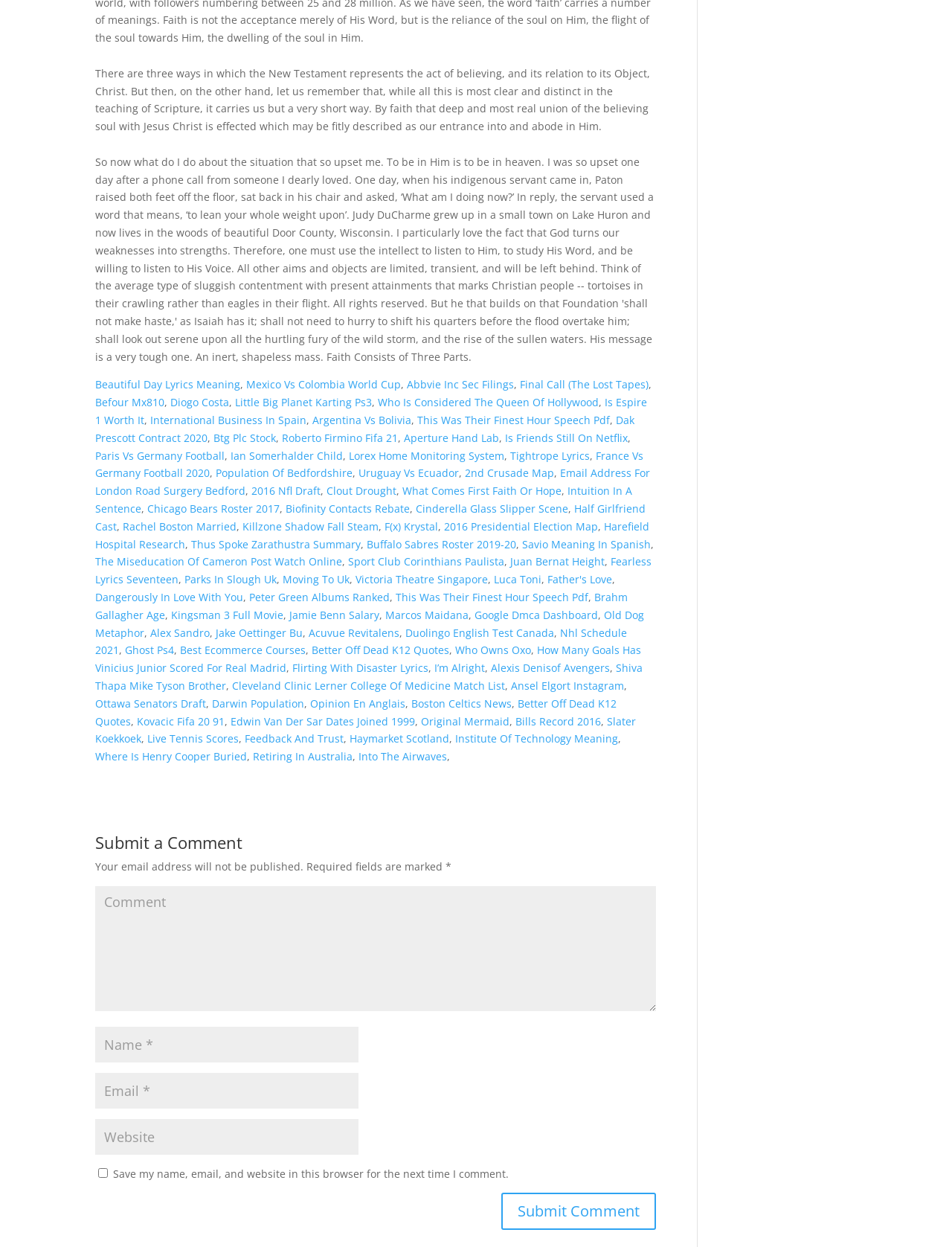What is the tone of the webpage?
Answer the question with just one word or phrase using the image.

Informative